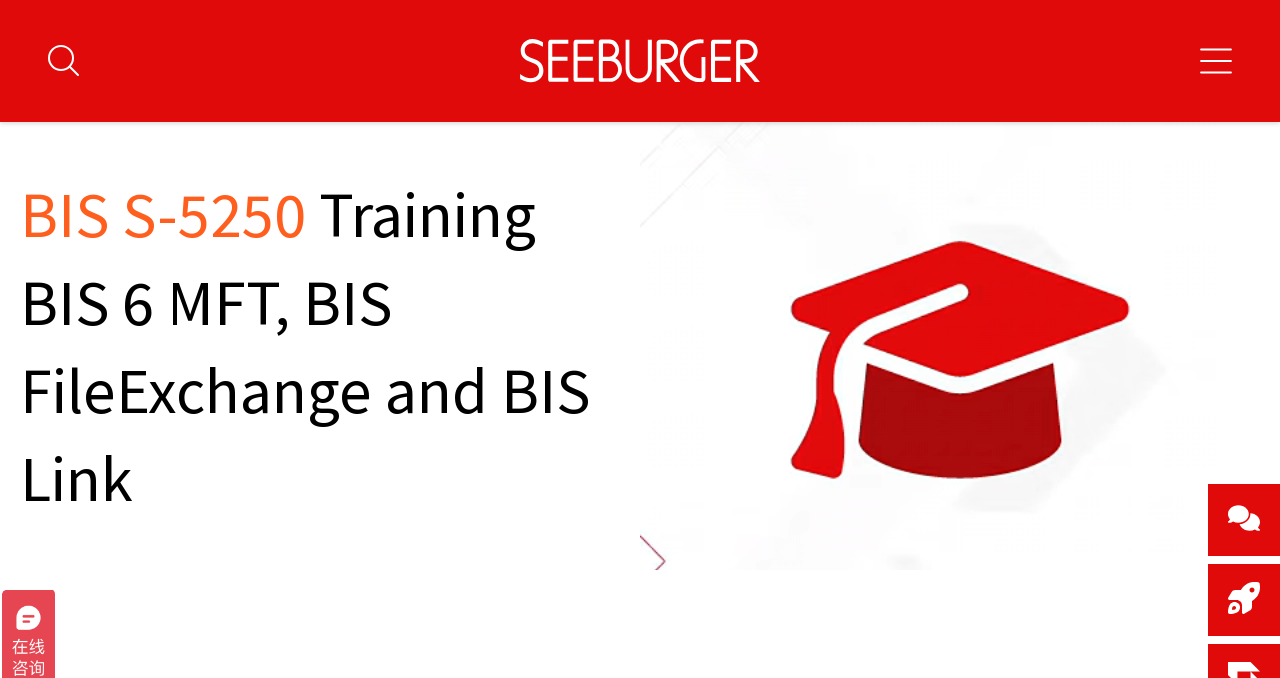What is the purpose of the button on the top right?
Please analyze the image and answer the question with as much detail as possible.

The button on the top right has a description '开启主导航', which translates to 'Open main navigation', indicating that it is used to open or toggle the main navigation menu.